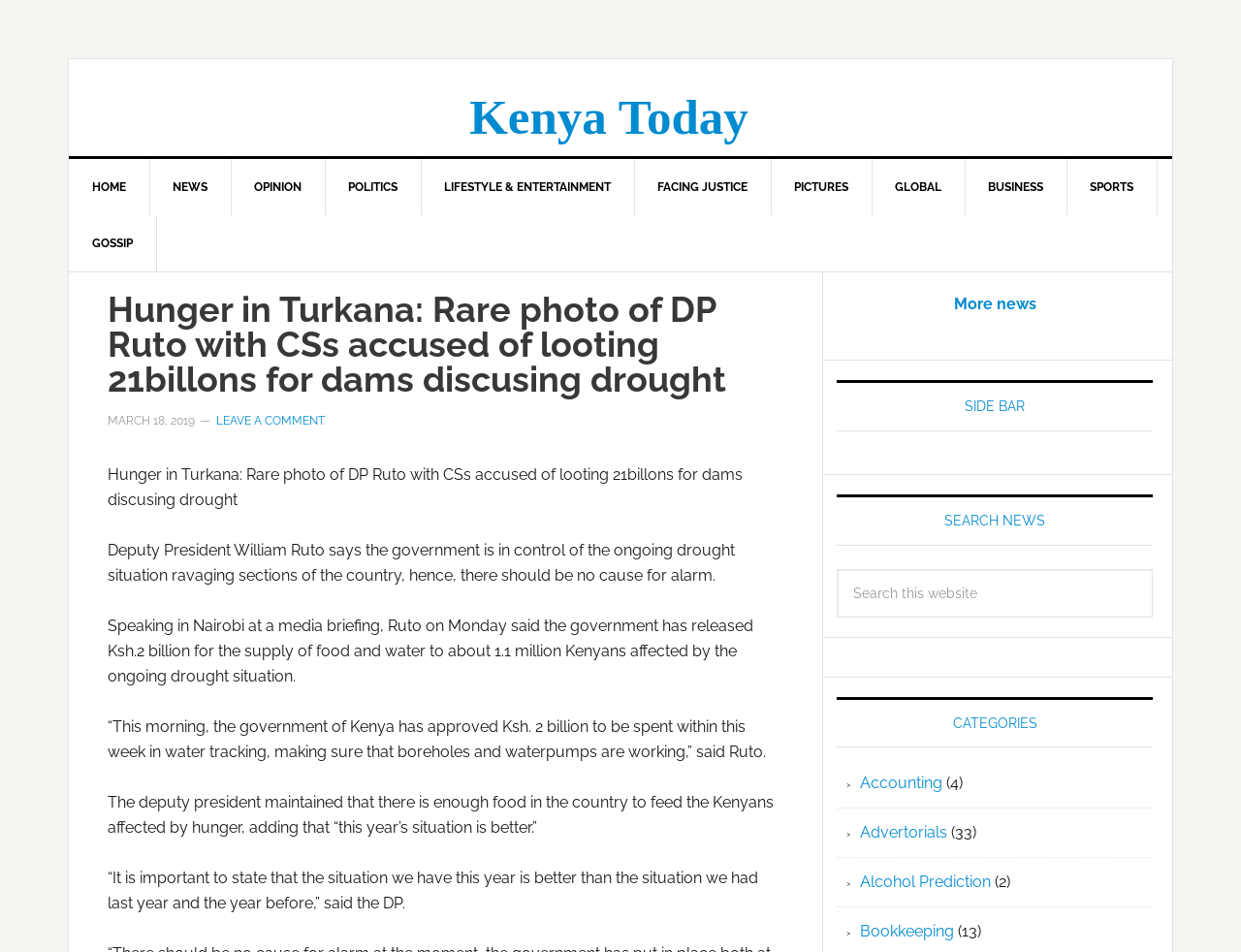Explain the features and main sections of the webpage comprehensively.

The webpage appears to be a news article from Kenya Today, with a focus on a story about Deputy President William Ruto discussing the drought situation in Turkana. 

At the top of the page, there is a navigation menu with 12 links, including "HOME", "NEWS", "OPINION", and "SPORTS", among others. Below this menu, there is a header section with a title "Hunger in Turkana: Rare photo of DP Ruto with CSs accused of looting 21billons for dams discusing drought" and a timestamp "MARCH 18, 2019". 

The main content of the article is divided into five paragraphs, which describe the Deputy President's statement about the government's control of the drought situation and the release of funds for food and water supply. 

To the right of the main content, there is a sidebar with several sections, including a "SEARCH NEWS" section with a search box and a "CATEGORIES" section with links to various categories such as "Accounting", "Advertorials", and "Alcohol Prediction", each with a number of related articles in parentheses. 

At the bottom of the page, there is a link to "More news".